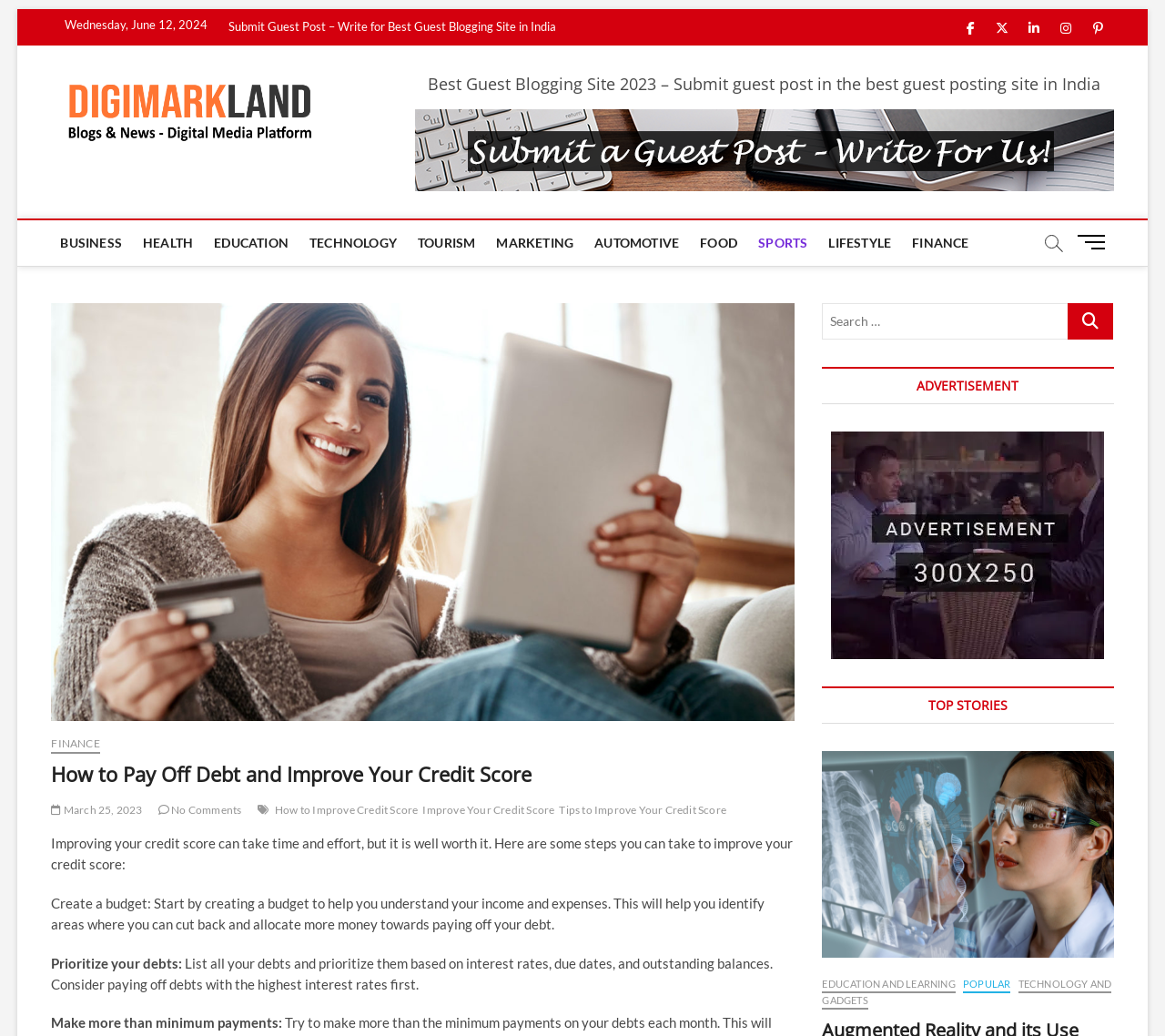Give an in-depth explanation of the webpage layout and content.

This webpage is about guest blogging and improving credit scores. At the top, there is a navigation menu with a "Skip to content" link, followed by the date "Wednesday, June 12, 2024". Below that, there is a topbar menu with a link to "Submit Guest Post – Write for Best Guest Blogging Site in India". 

On the top right, there are social media links to Facebook, Twitter, LinkedIn, Instagram, and Pinterest. Next to the social media links, there is a link to "Guest Blog | DigiMarkLand" with an image and a heading. Below that, there is a heading "Best Guest Blogging Site 2023 – Submit guest post in the best guest posting site in India" with a link.

The main content of the webpage is divided into two sections. On the left, there is a navigation menu with various categories such as "BUSINESS", "HEALTH", "EDUCATION", and more. On the right, there is an article titled "How to Pay Off Debt and Improve Your Credit Score". The article has a heading, followed by a brief introduction, and then several paragraphs of text providing tips on how to improve credit scores, such as creating a budget, prioritizing debts, and making more than minimum payments.

Below the article, there is a search box with a button and a heading "ADVERTISEMENT". Further down, there is a section titled "TOP STORIES" with several links to articles, including "augmented reality in healthcare", "EDUCATION AND LEARNING", "POPULAR", and "TECHNOLOGY AND GADGETS". Each link has an accompanying image.